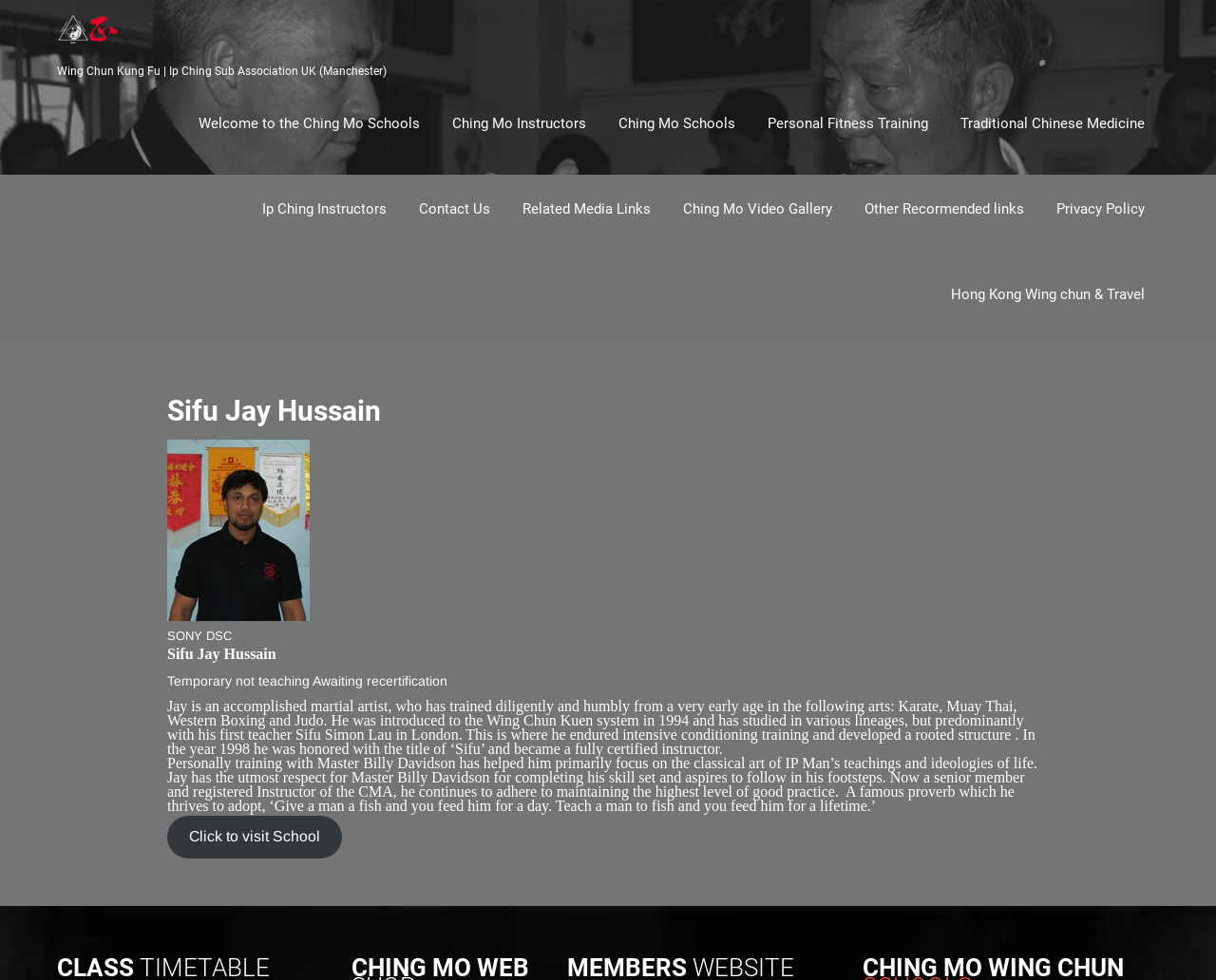Please locate the bounding box coordinates of the element that should be clicked to achieve the given instruction: "Learn about Ching Mo Instructors".

[0.372, 0.117, 0.482, 0.135]